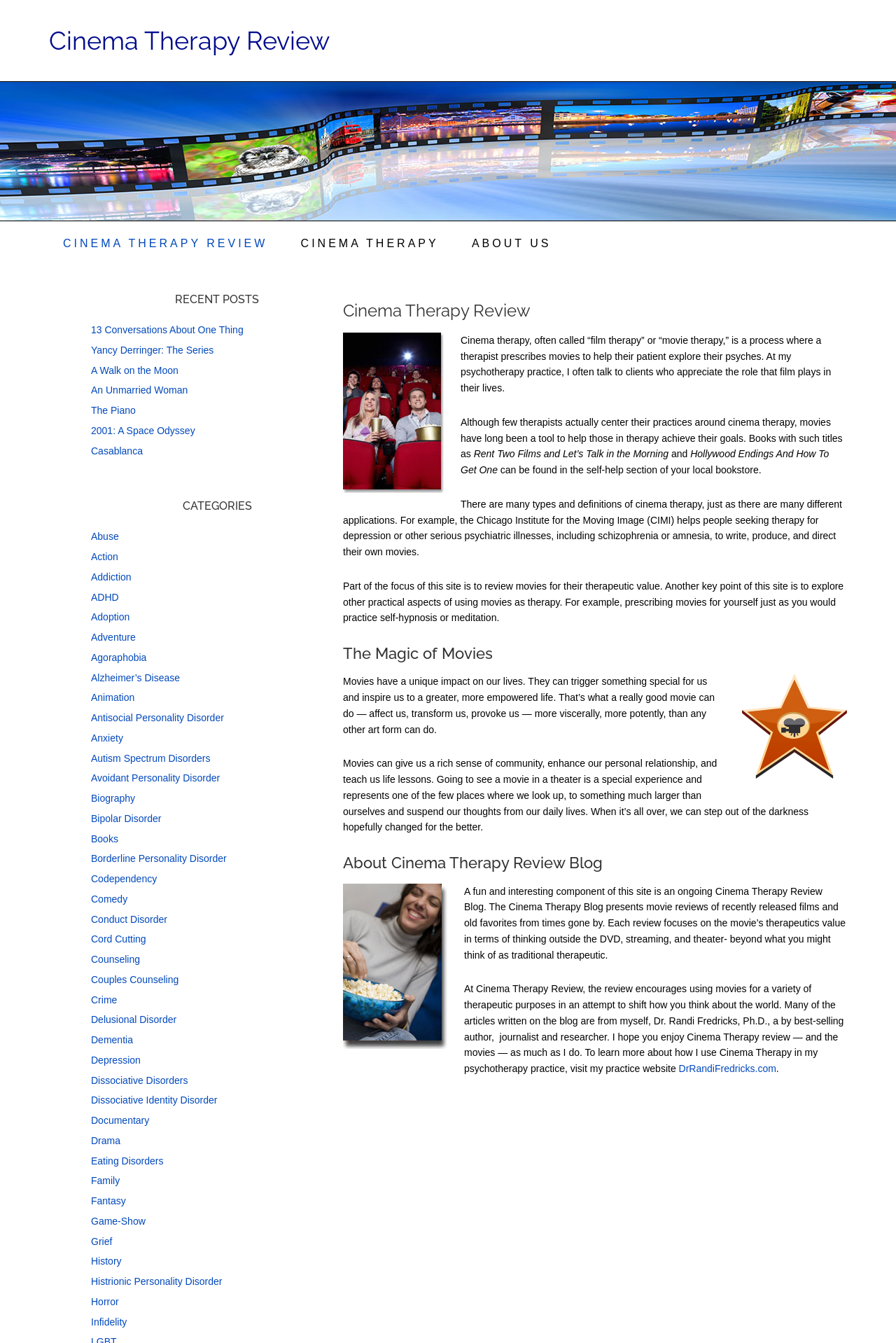Determine the bounding box coordinates for the region that must be clicked to execute the following instruction: "Read the article about 'The Magic of Movies'".

[0.383, 0.48, 0.945, 0.493]